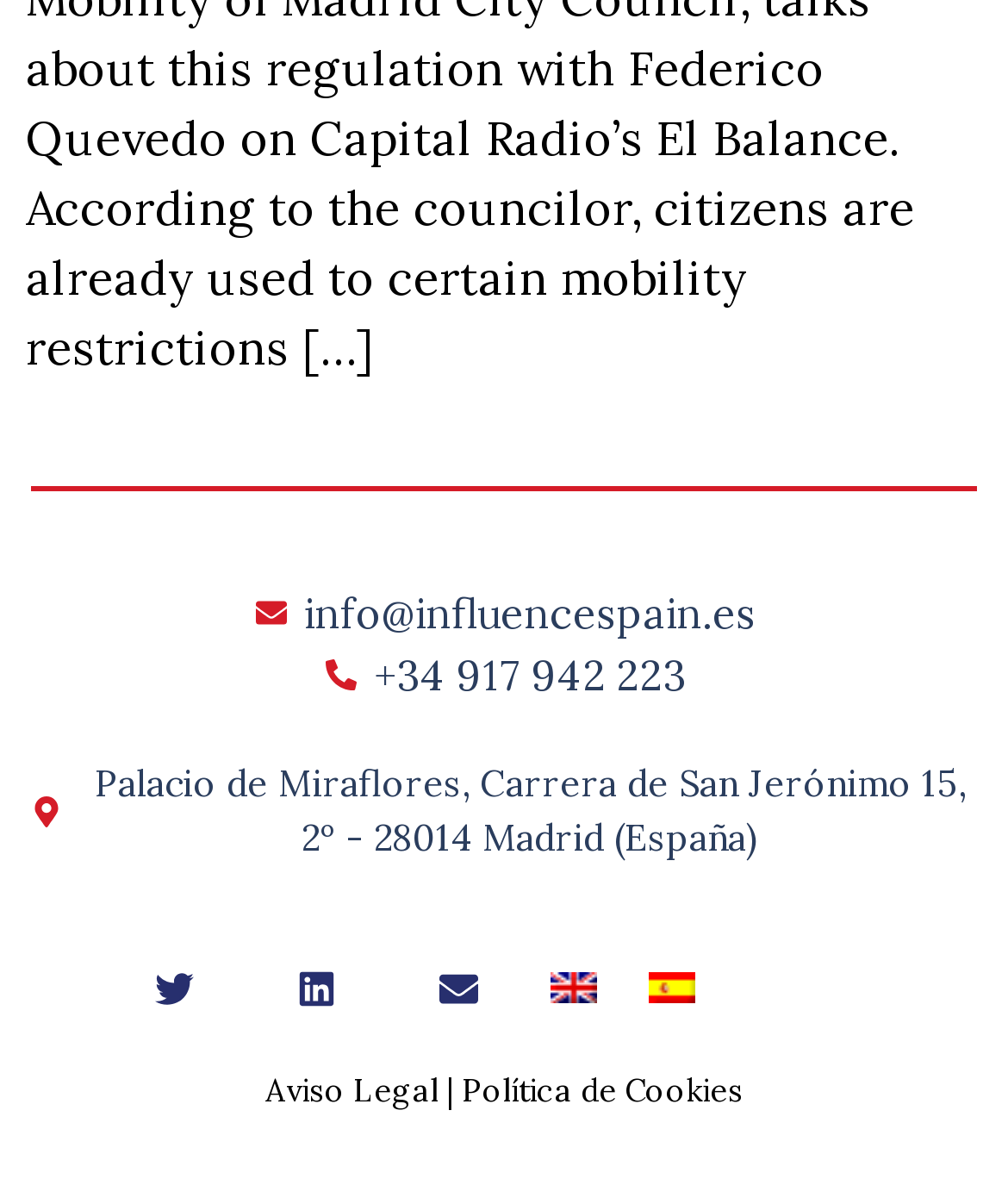Locate the bounding box coordinates of the UI element described by: "Política de Cookies". The bounding box coordinates should consist of four float numbers between 0 and 1, i.e., [left, top, right, bottom].

[0.458, 0.909, 0.737, 0.942]